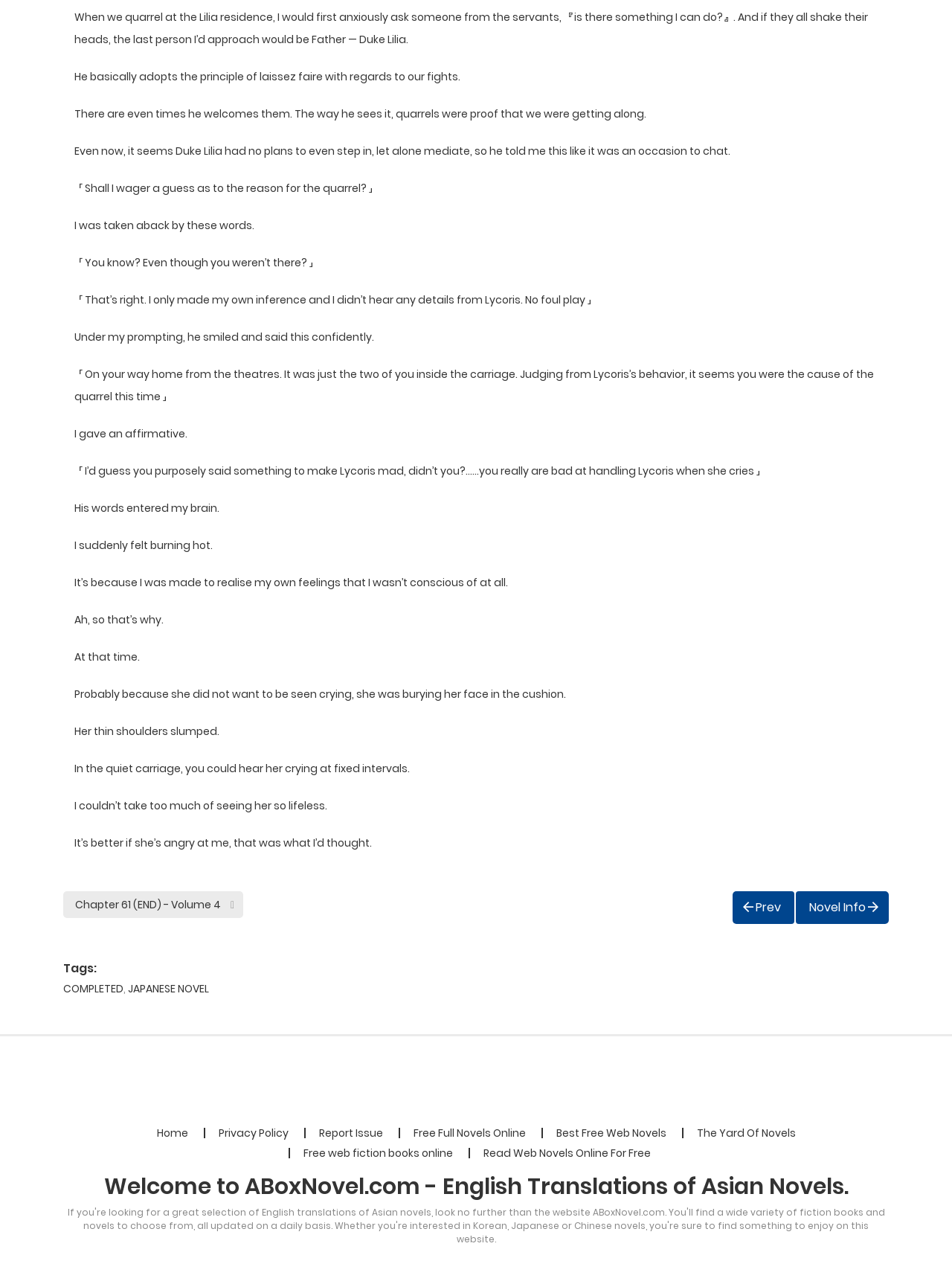Locate the bounding box coordinates of the area you need to click to fulfill this instruction: 'Click Home'. The coordinates must be in the form of four float numbers ranging from 0 to 1: [left, top, right, bottom].

[0.164, 0.874, 0.197, 0.886]